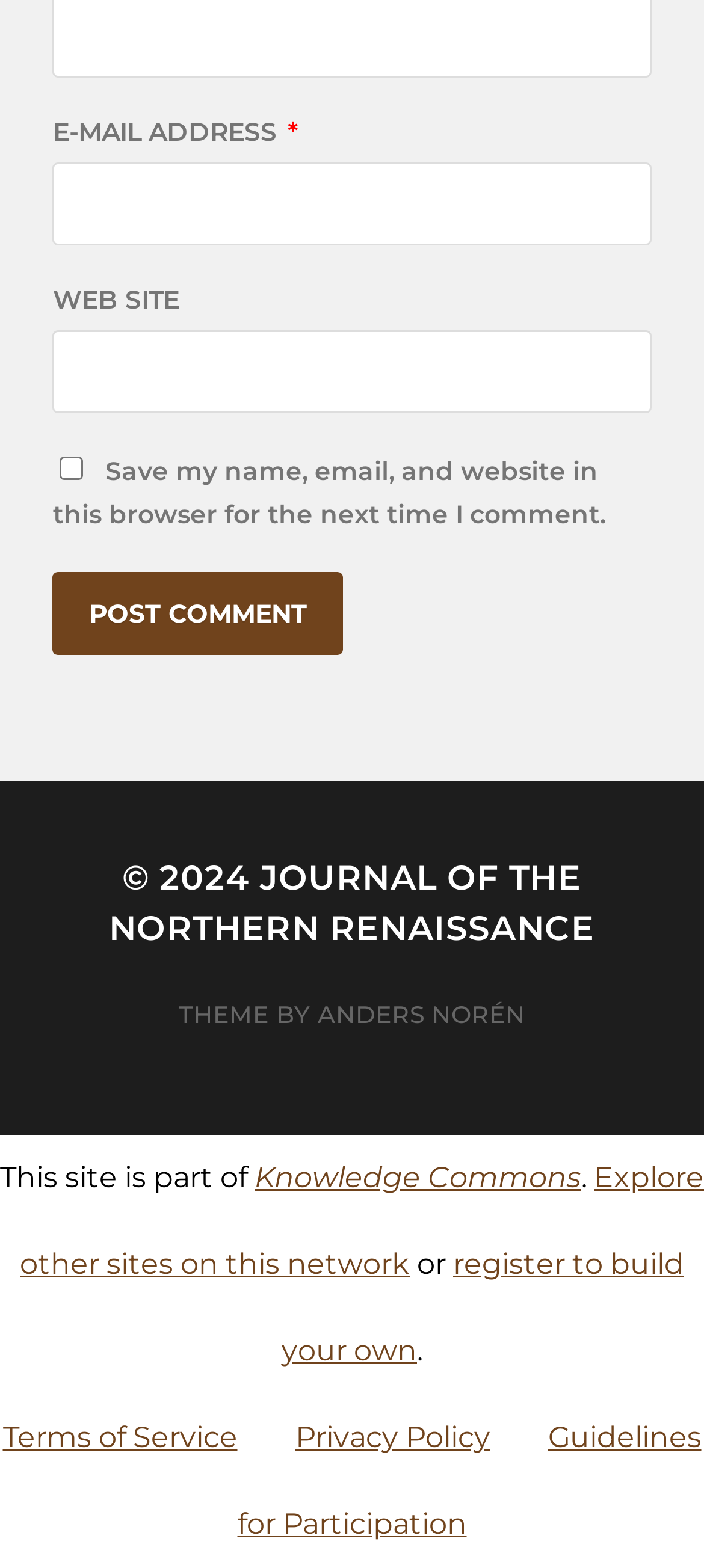Identify the bounding box coordinates for the region of the element that should be clicked to carry out the instruction: "Post a comment". The bounding box coordinates should be four float numbers between 0 and 1, i.e., [left, top, right, bottom].

[0.075, 0.364, 0.488, 0.417]